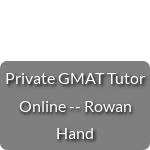Provide a thorough description of the image, including all visible elements.

The image features a graphic representing "Private GMAT Tutor Online -- Rowan Hand." This visually highlights Rowan Hand's services for private GMAT tutoring available online. Emphasizing personalized instruction tailored to individual student needs, the image suggests accessibility and convenience for learners seeking to improve their GMAT scores. The design invites prospective students to explore more about the tutoring options and connect with the expertise offered.